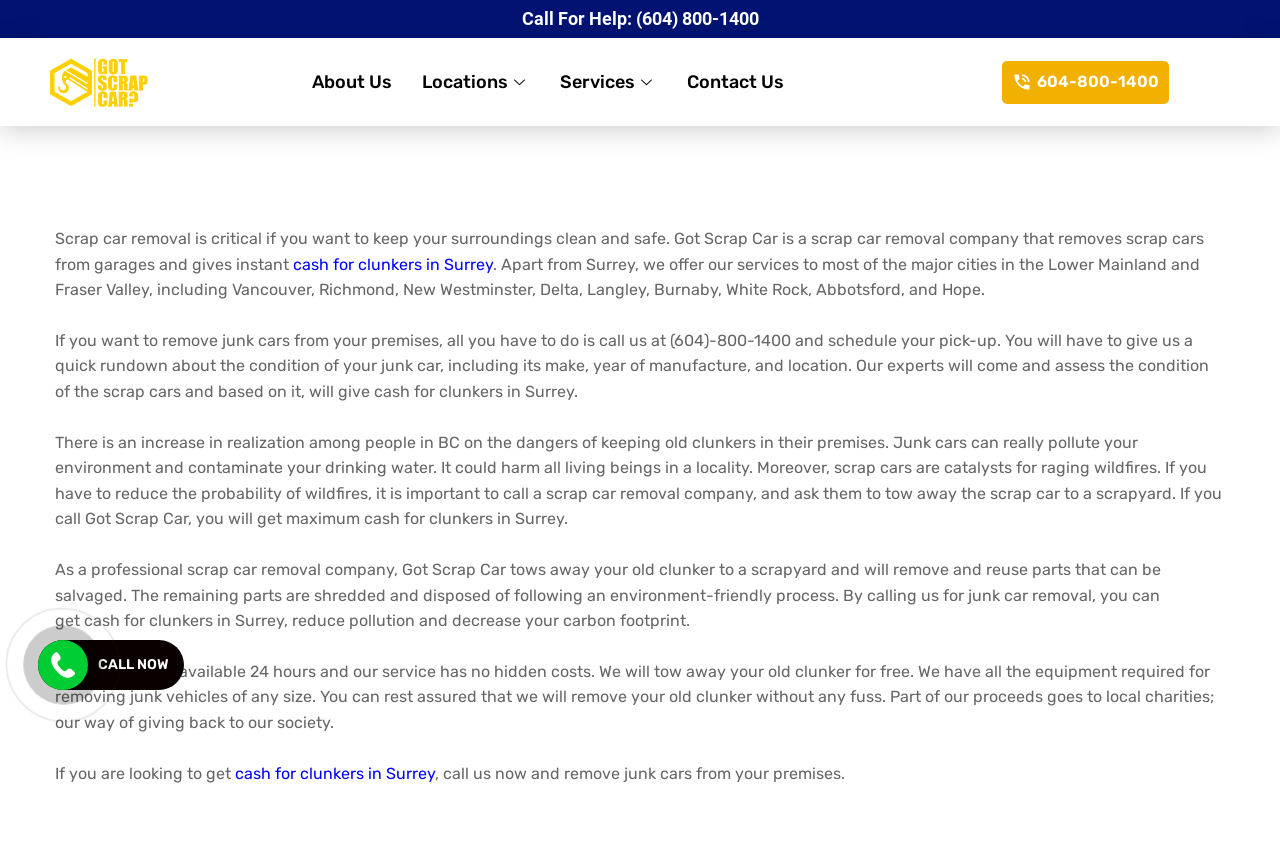Identify the bounding box coordinates of the area that should be clicked in order to complete the given instruction: "Click the logo". The bounding box coordinates should be four float numbers between 0 and 1, i.e., [left, top, right, bottom].

None